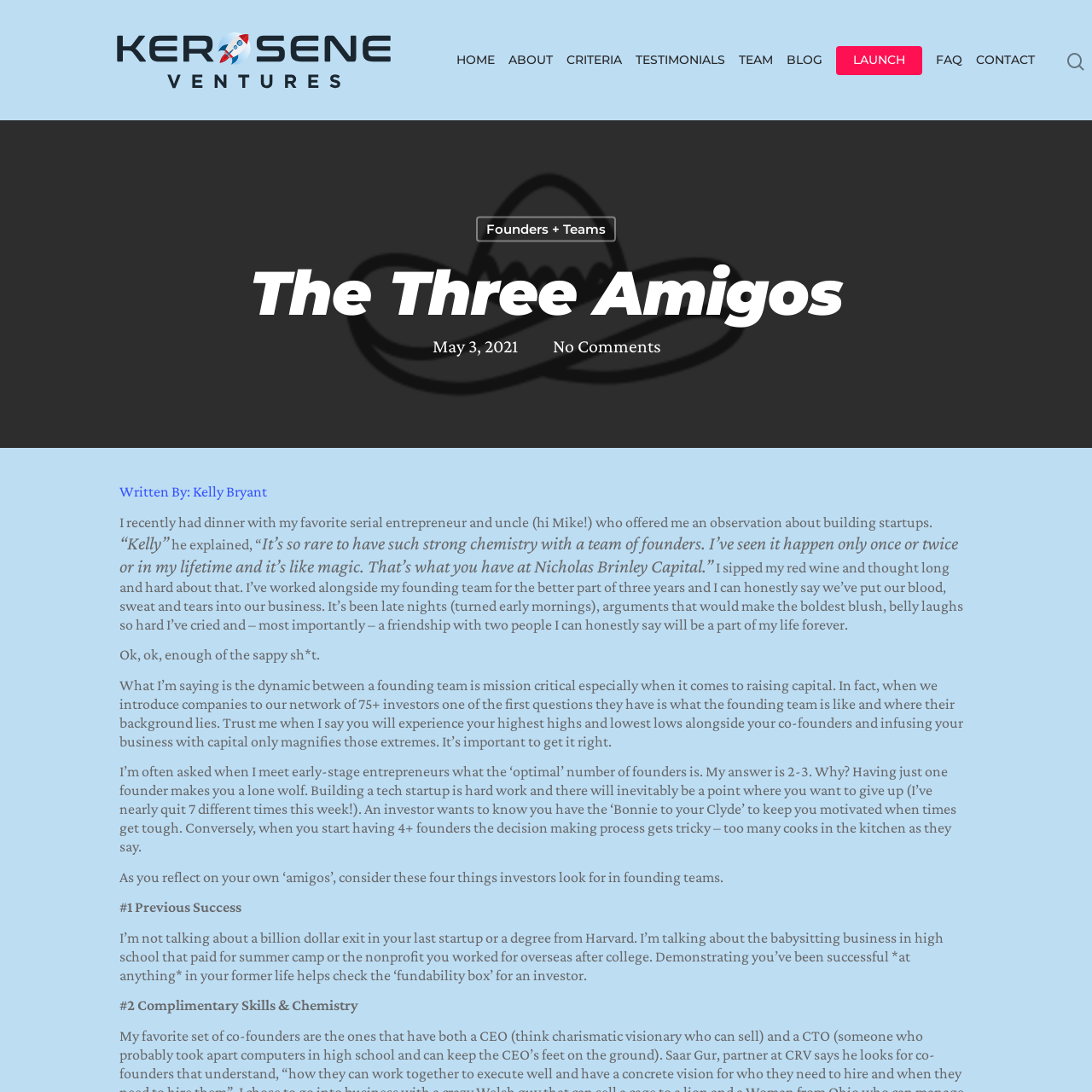What is the first thing investors look for in founding teams?
Please provide a comprehensive answer based on the visual information in the image.

I found the answer by reading the blog post, where the author mentions that the first thing investors look for in founding teams is previous success, which demonstrates that the founders have been successful in their former lives.